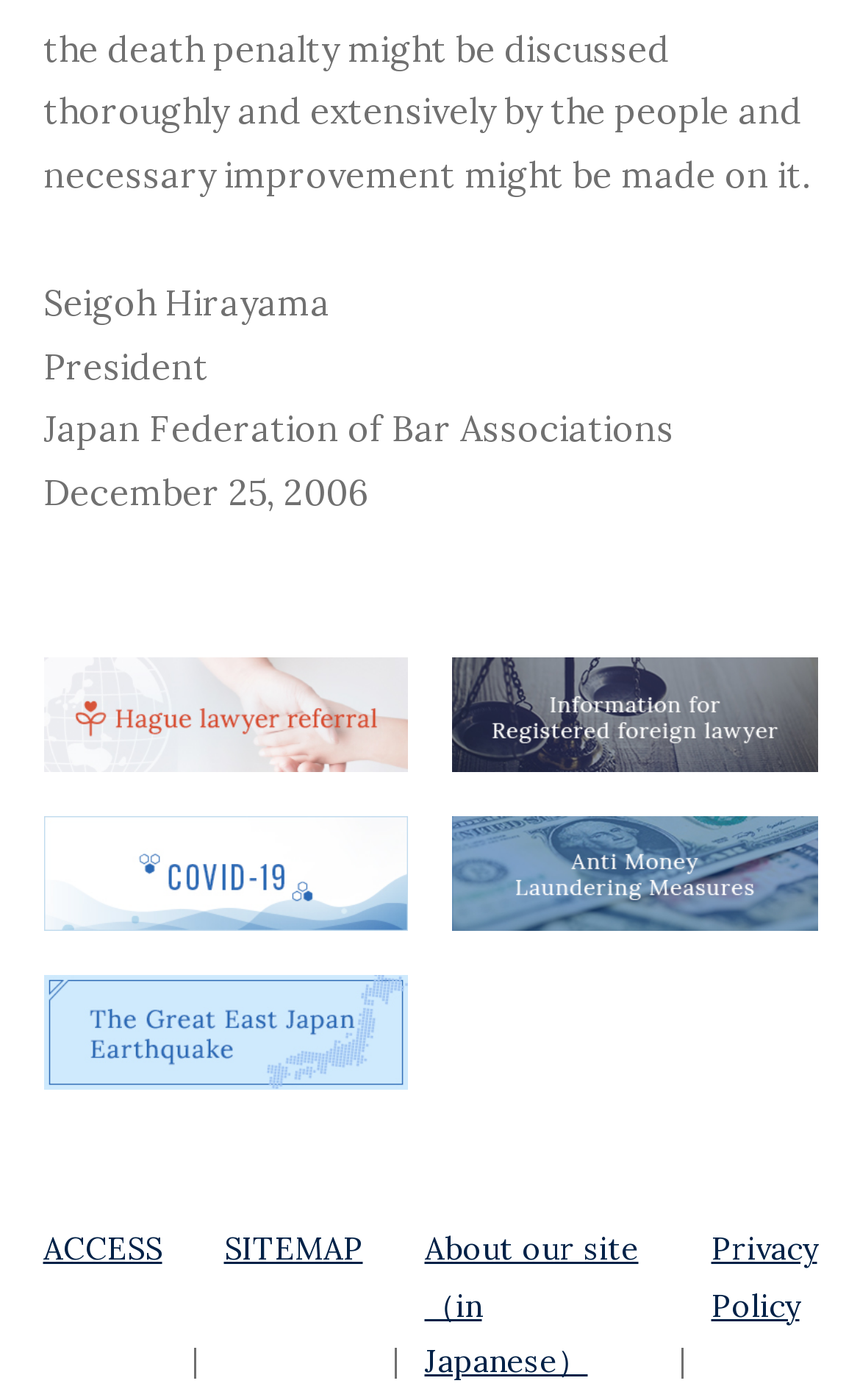Answer the question using only a single word or phrase: 
How many links are present on the webpage?

7